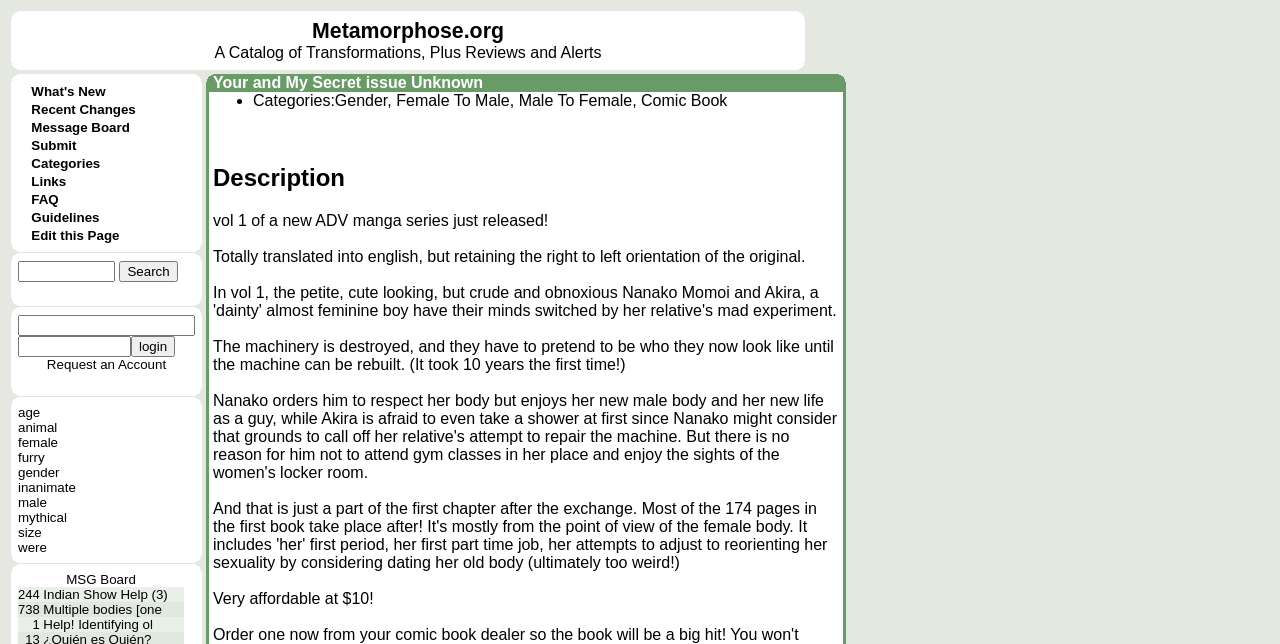Reply to the question below using a single word or brief phrase:
What is the layout of the webpage?

Table-based layout